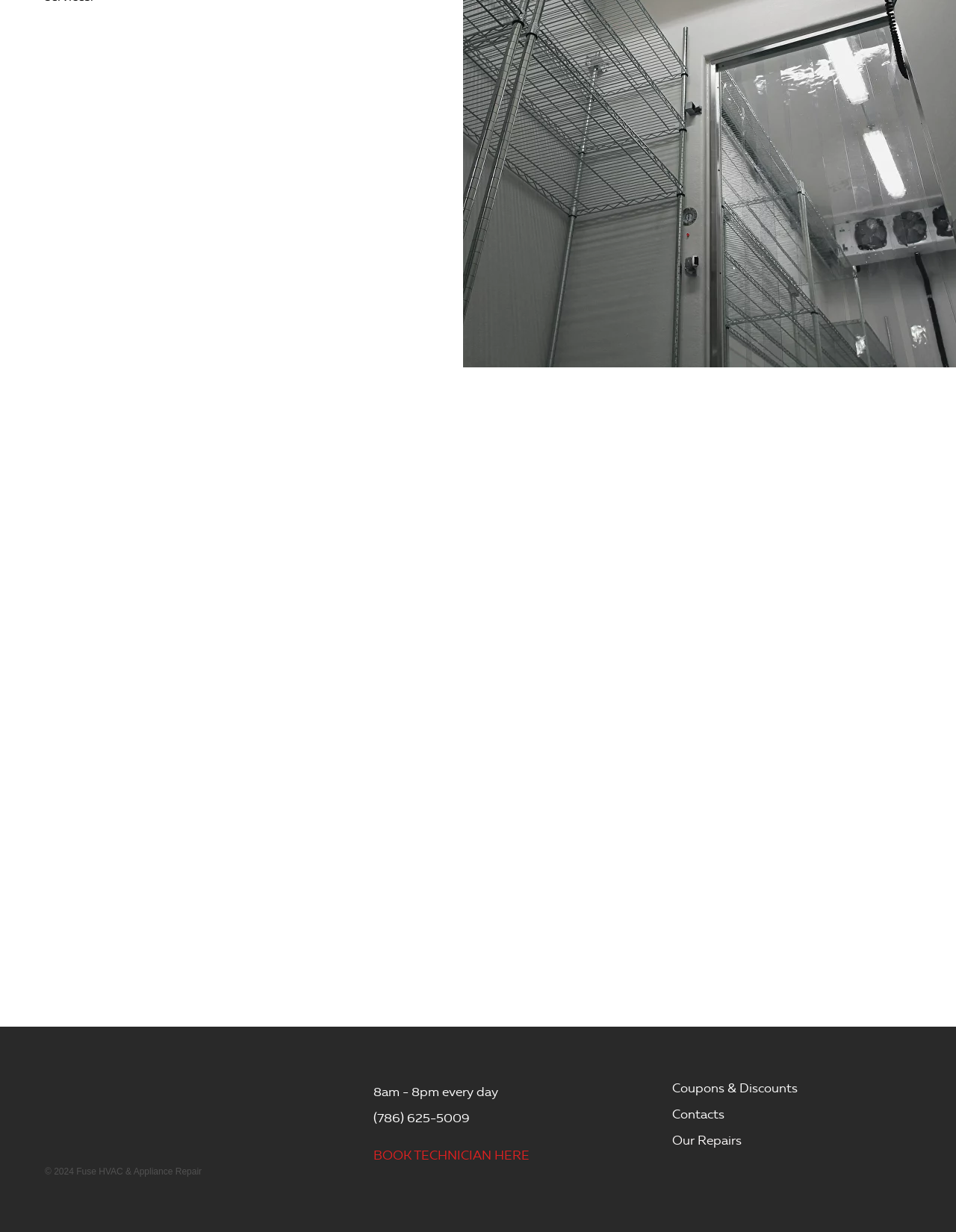What is the company's goal?
Please respond to the question with as much detail as possible.

The company's goal is mentioned in the second paragraph of text, which states that 'Our goal at Fuse HVAC & Appliance Repair is to provide our commercial customers with 100% satisfaction, which we guarantee in writing on every invoice.'